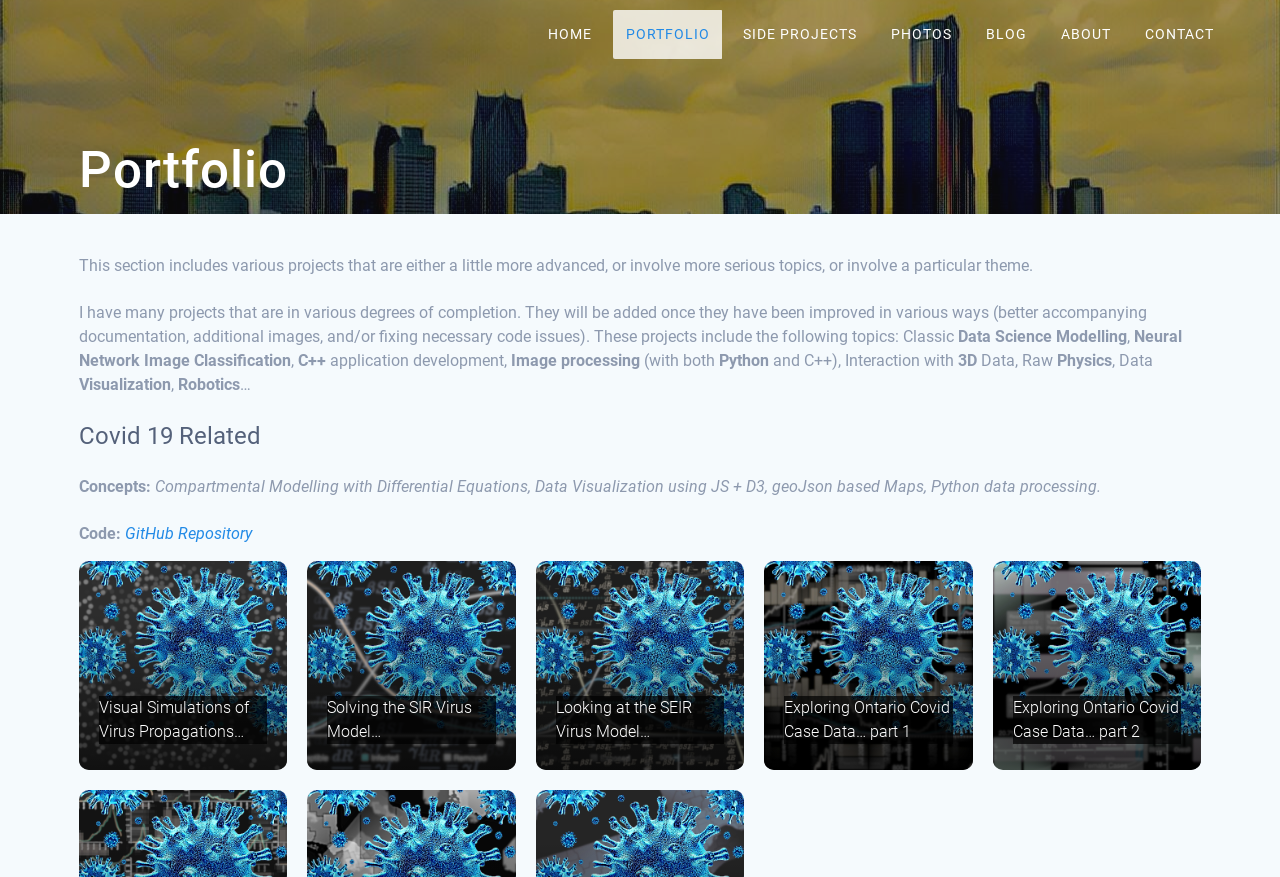Specify the bounding box coordinates of the area to click in order to execute this command: 'Visit the company's blog'. The coordinates should consist of four float numbers ranging from 0 to 1, and should be formatted as [left, top, right, bottom].

None